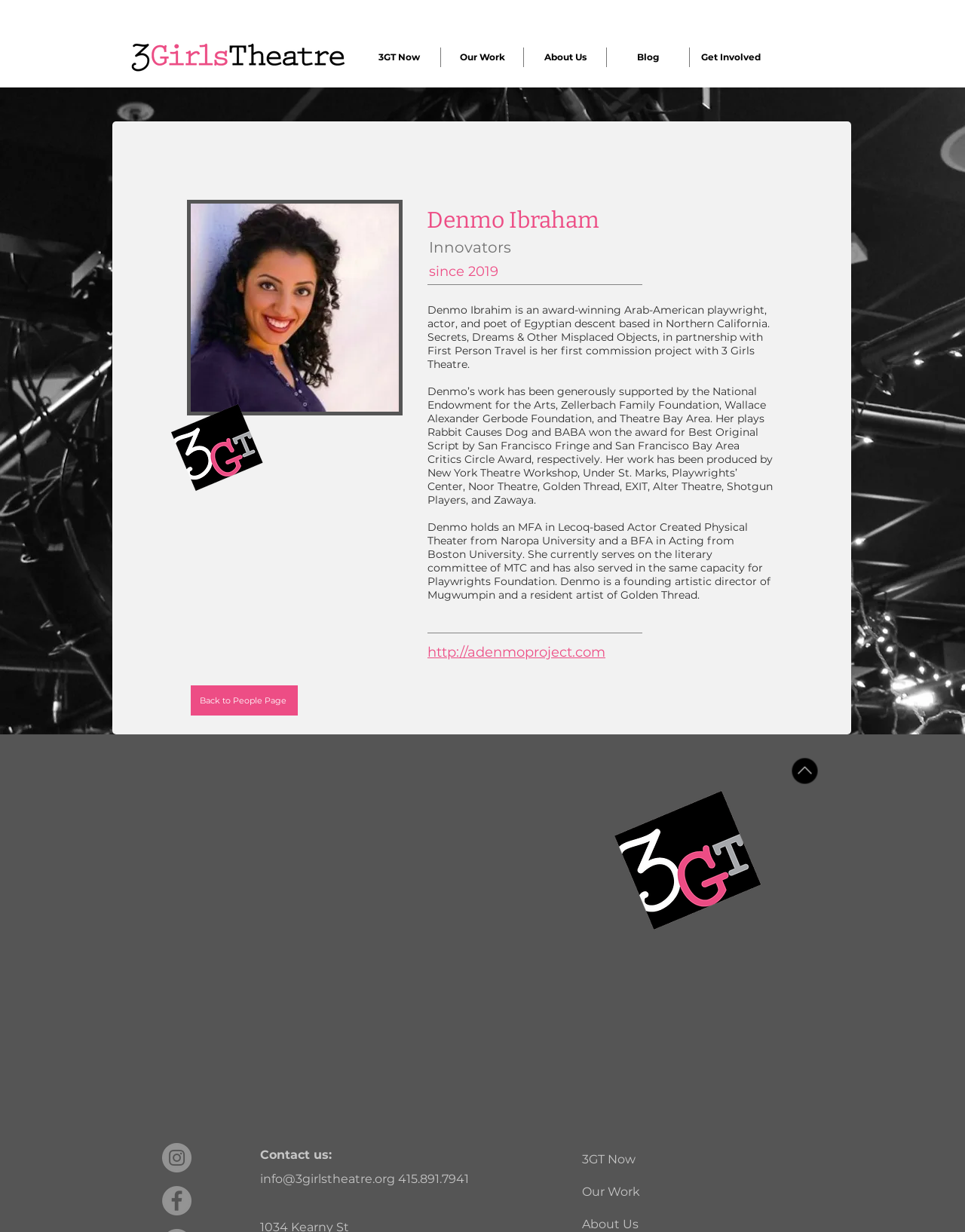How many social media links are there?
From the screenshot, supply a one-word or short-phrase answer.

2